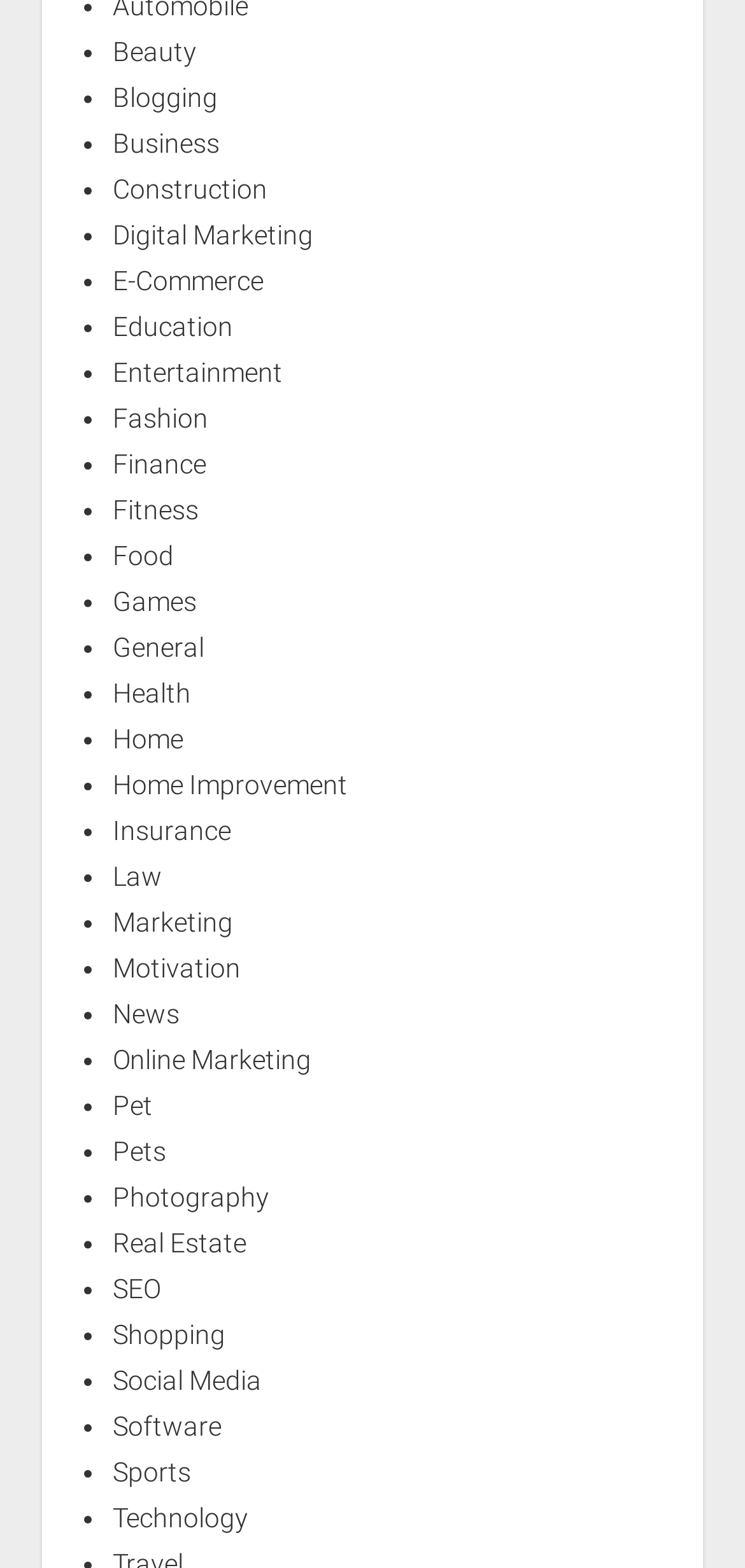Locate the bounding box coordinates of the element's region that should be clicked to carry out the following instruction: "Check out Entertainment". The coordinates need to be four float numbers between 0 and 1, i.e., [left, top, right, bottom].

[0.151, 0.227, 0.379, 0.247]